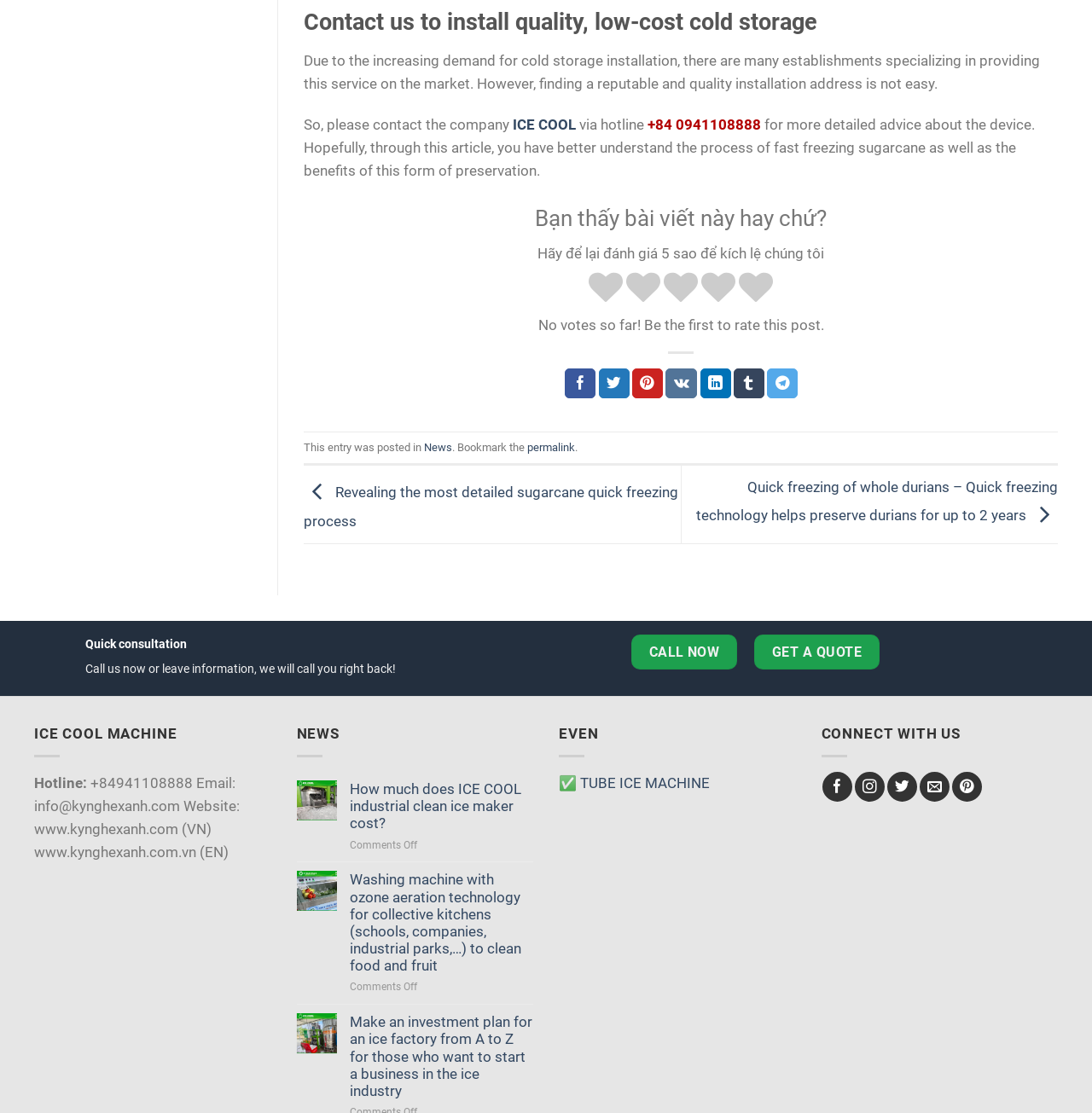Respond to the question below with a single word or phrase:
What social media platforms can you follow the company on?

Facebook, Instagram, Twitter, Pinterest